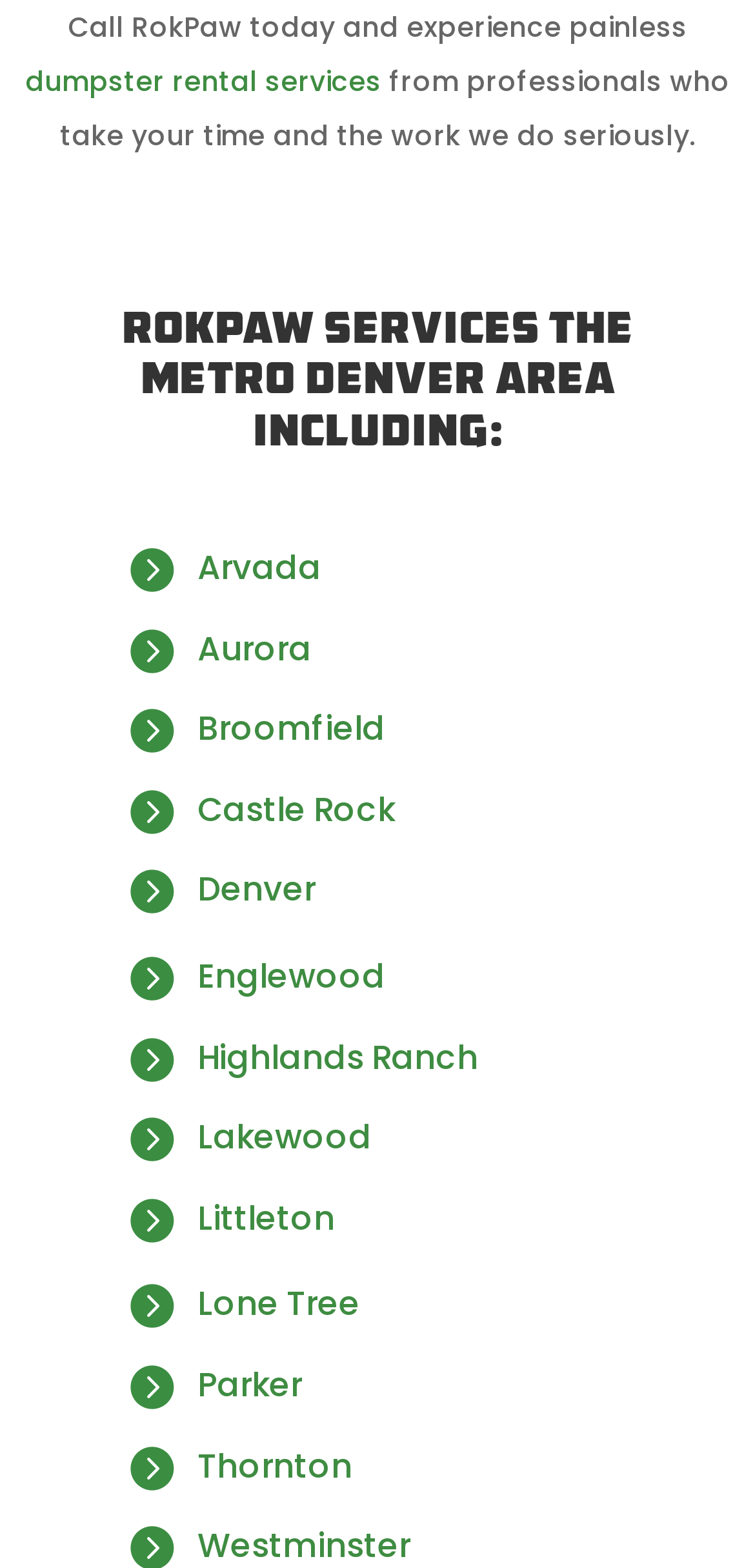How many cities are listed as serviced by RokPaw?
Based on the screenshot, answer the question with a single word or phrase.

12